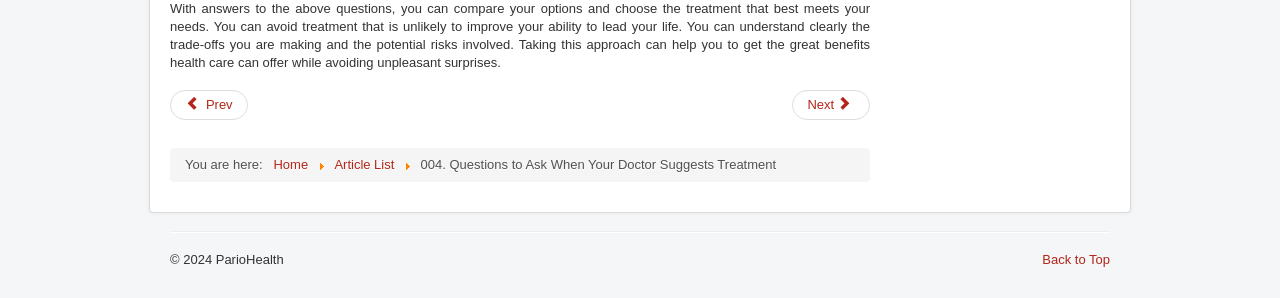Find the bounding box coordinates corresponding to the UI element with the description: "Article List". The coordinates should be formatted as [left, top, right, bottom], with values as floats between 0 and 1.

[0.261, 0.527, 0.308, 0.577]